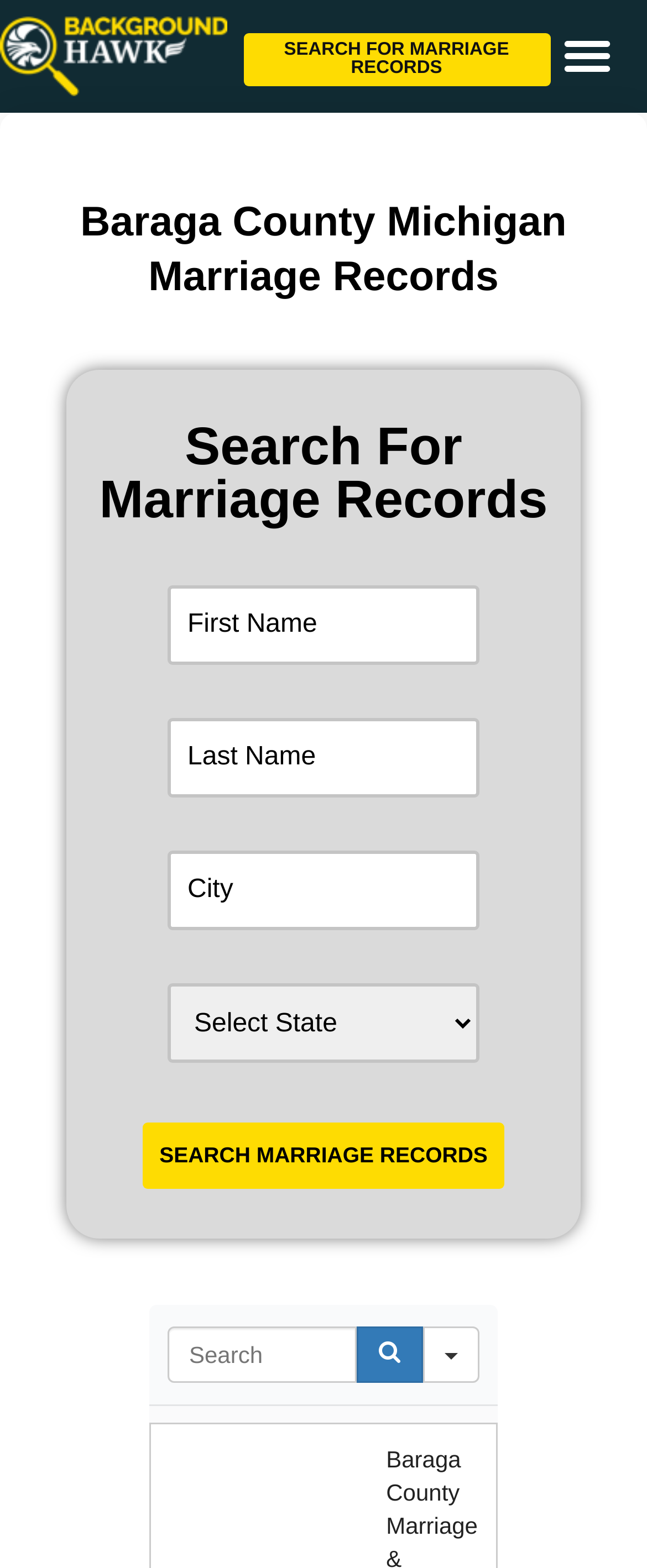What is the main title displayed on this webpage?

Baraga County Michigan Marriage Records